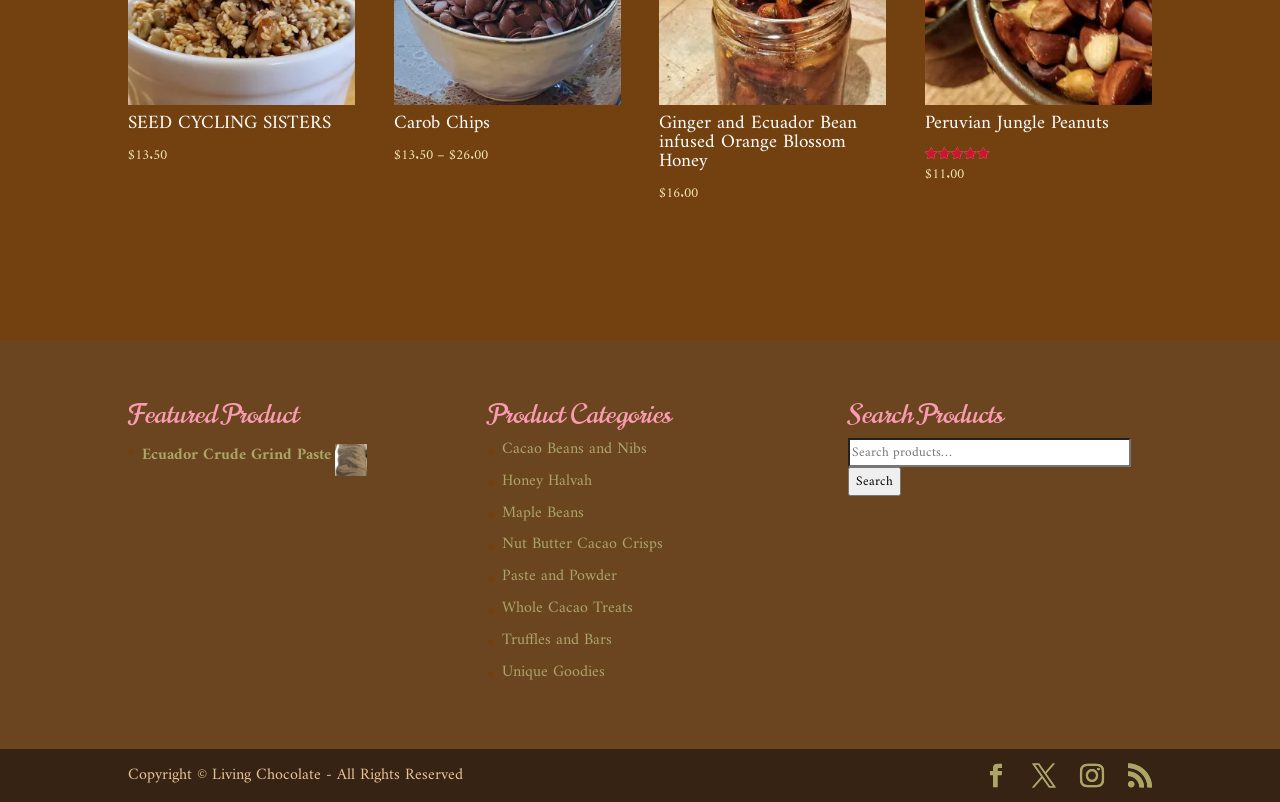Highlight the bounding box coordinates of the region I should click on to meet the following instruction: "View Peruvian Jungle Peanuts product".

[0.723, 0.131, 0.9, 0.178]